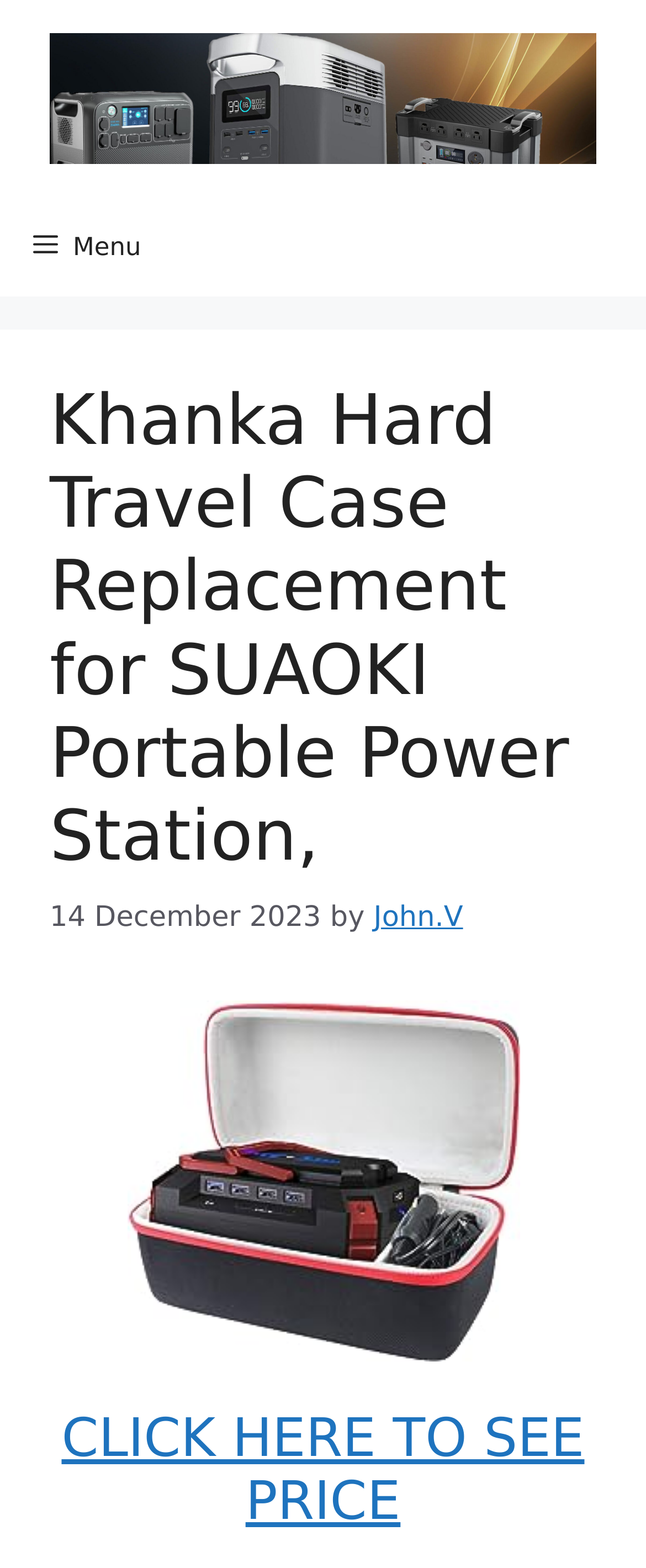What is the call-to-action on the webpage?
Examine the image closely and answer the question with as much detail as possible.

I determined the call-to-action by examining the heading element 'CLICK HERE TO SEE PRICE' which is a prominent element on the webpage, suggesting that it is the call-to-action.